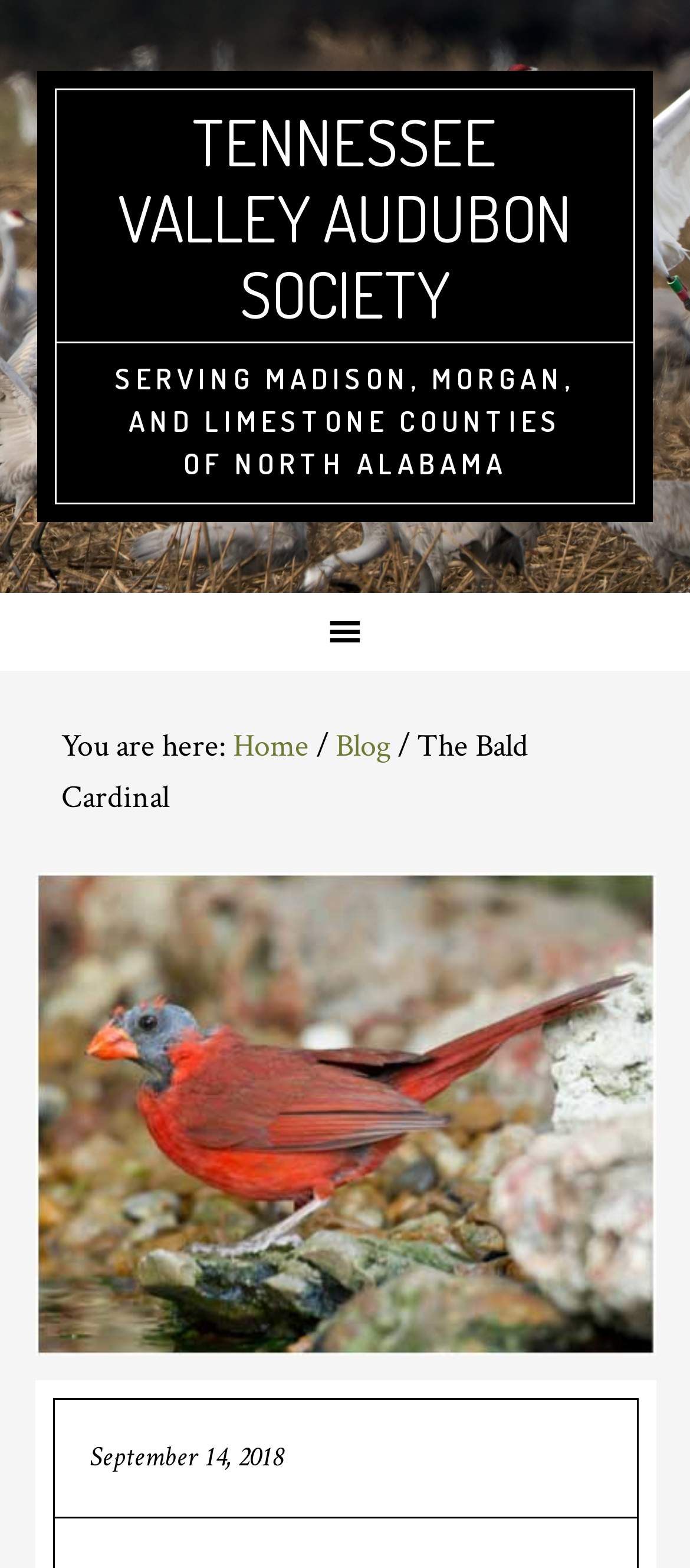What is the date of the latest article? Refer to the image and provide a one-word or short phrase answer.

September 14, 2018